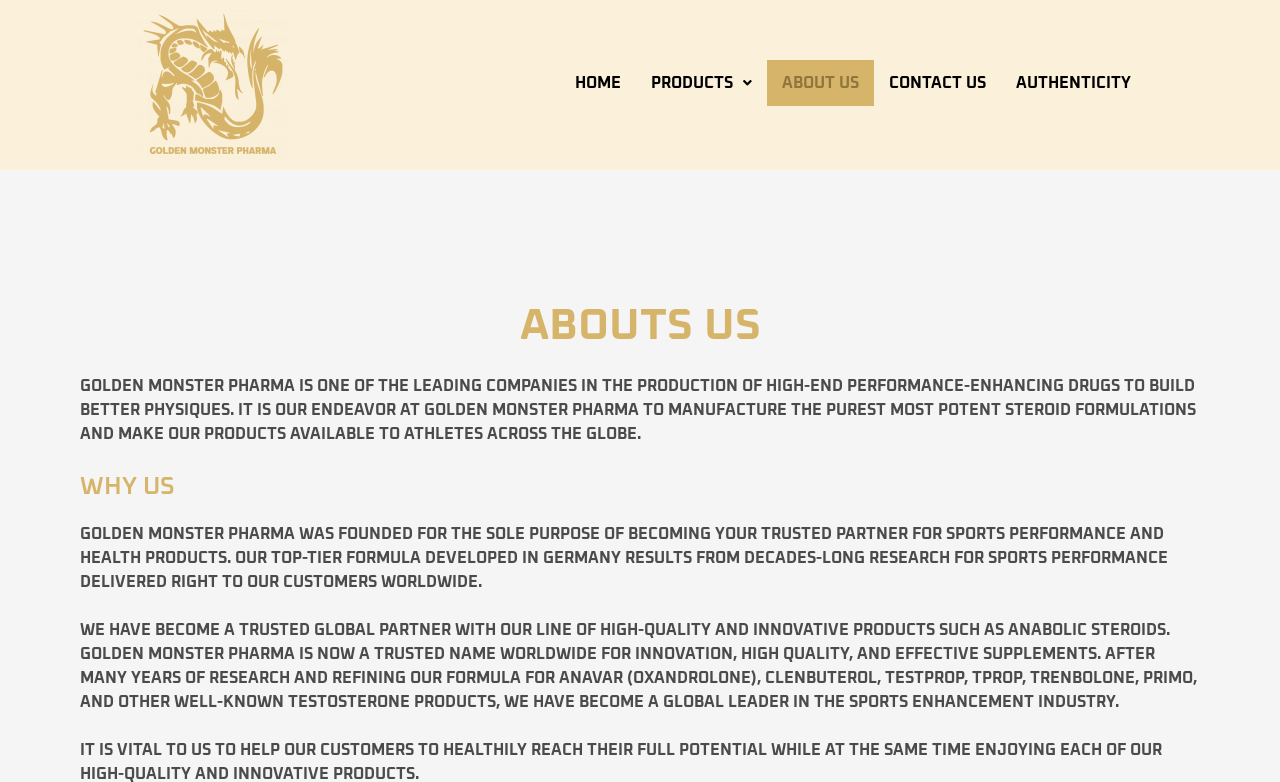Find and provide the bounding box coordinates for the UI element described here: "Authenticity". The coordinates should be given as four float numbers between 0 and 1: [left, top, right, bottom].

[0.782, 0.077, 0.896, 0.136]